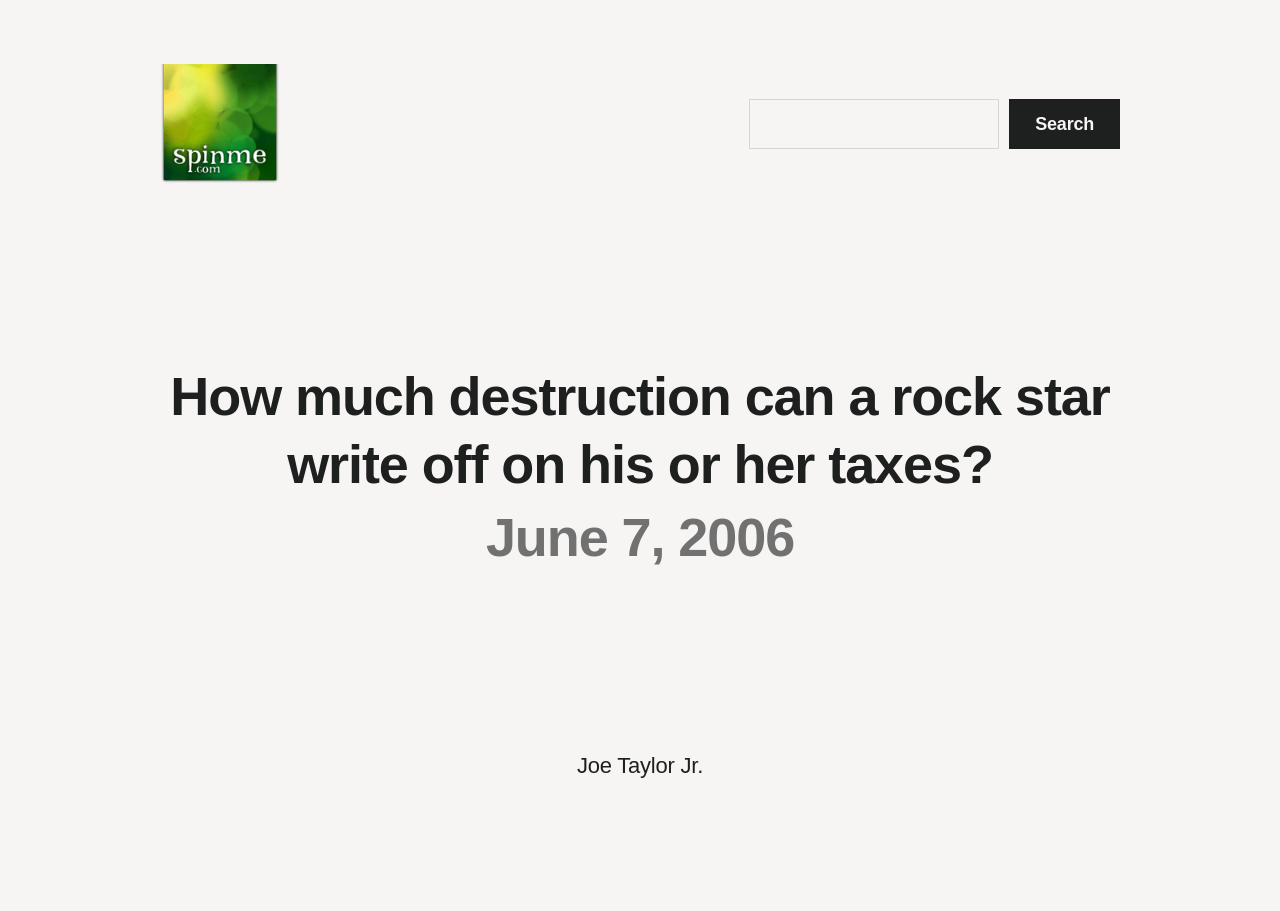What is the website's domain name?
Based on the image, answer the question with as much detail as possible.

I found the website's domain name by looking at the link element at the top of the webpage, which contains the text 'spinme.com'.